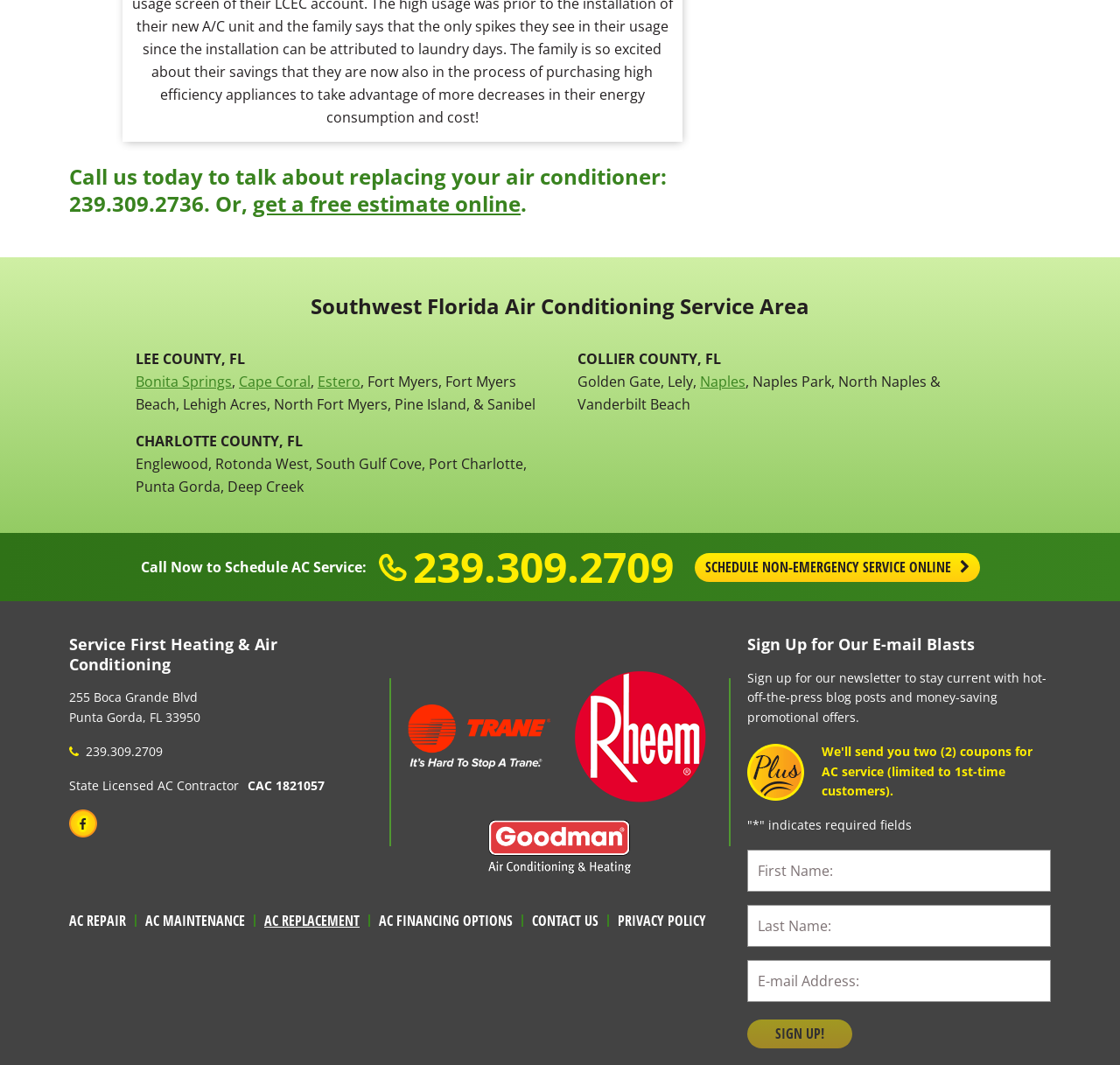Please locate the bounding box coordinates of the element that needs to be clicked to achieve the following instruction: "Expand the search form". The coordinates should be four float numbers between 0 and 1, i.e., [left, top, right, bottom].

None